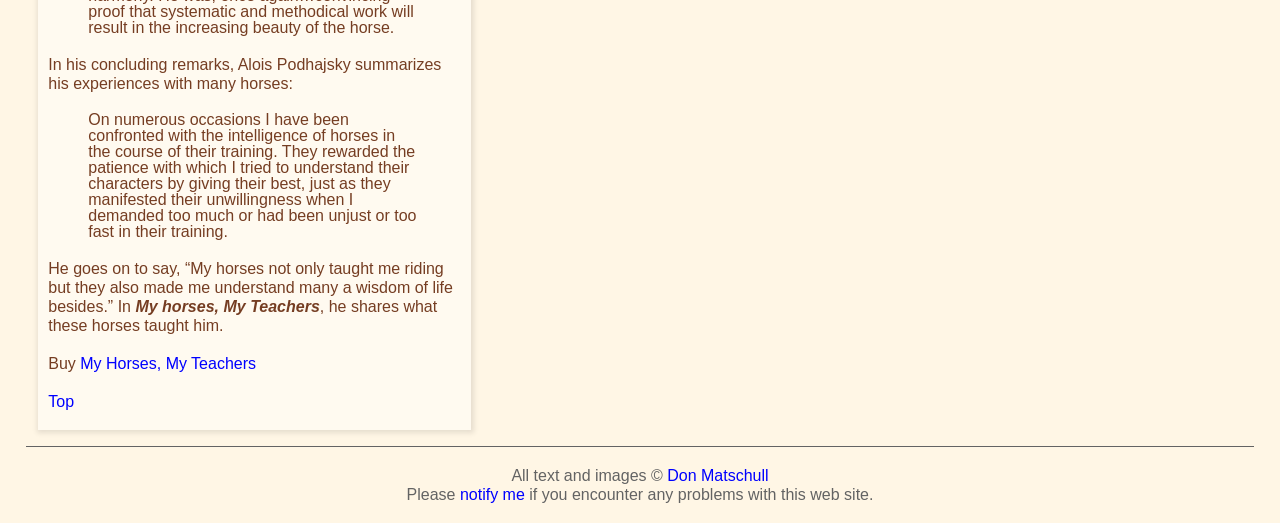Please determine the bounding box coordinates for the element with the description: "Top".

[0.038, 0.751, 0.058, 0.783]